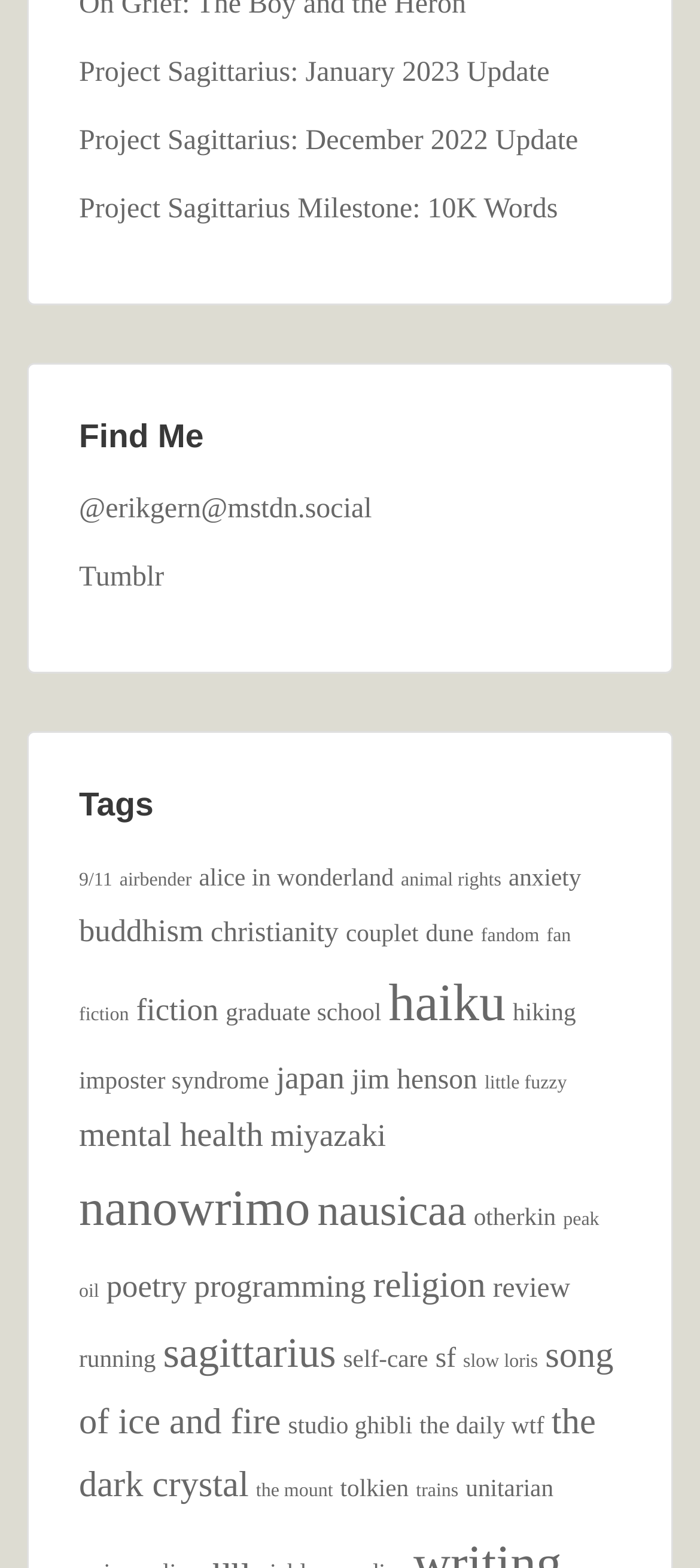Refer to the screenshot and answer the following question in detail:
How many links are under the 'Tags' heading?

I counted the number of links starting from the 'Tags' heading, which is located at [0.113, 0.499, 0.887, 0.526]. There are 34 links in total.